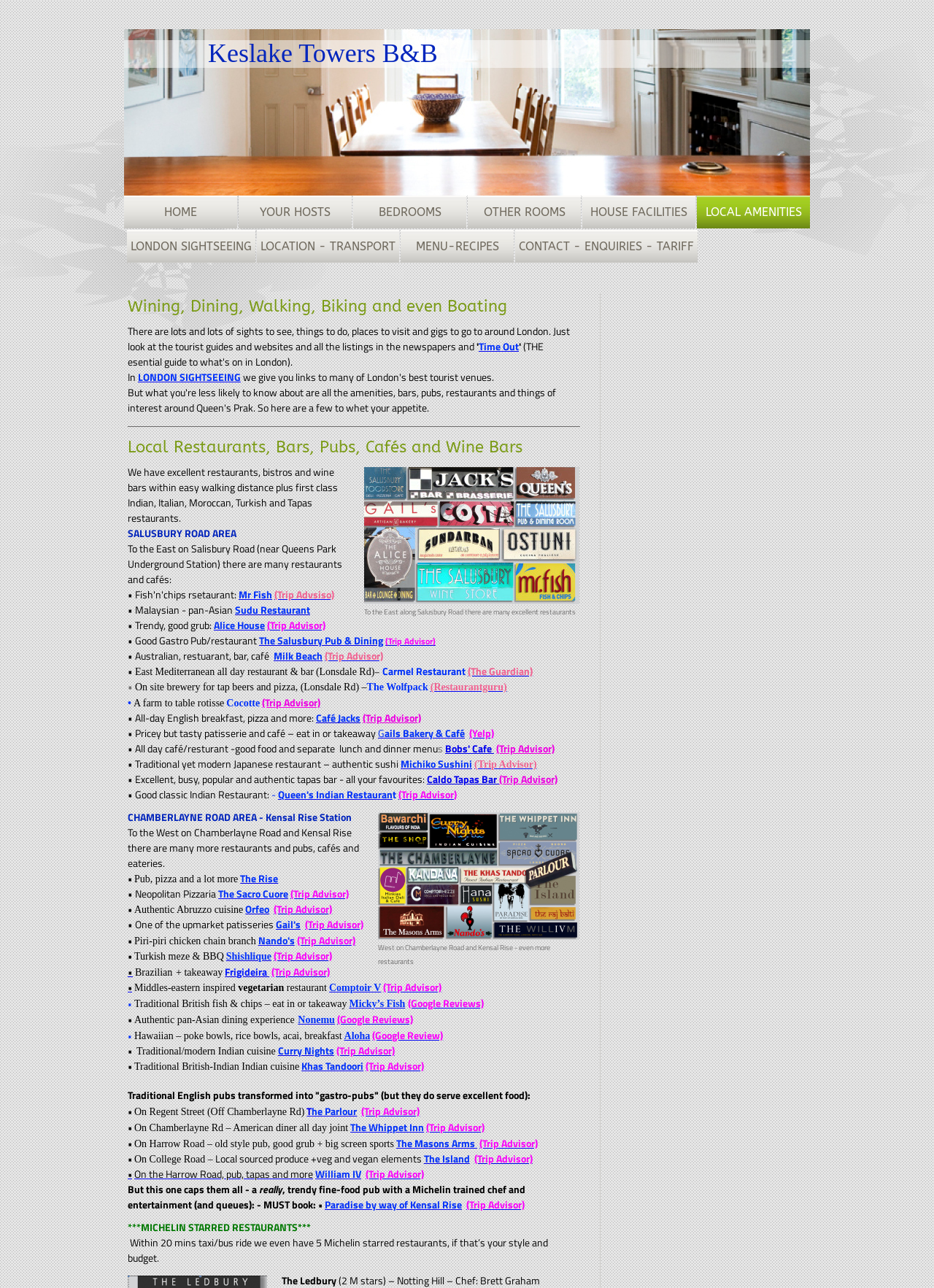Provide your answer to the question using just one word or phrase: What is the name of the B&B mentioned?

Keslake Towers B&B